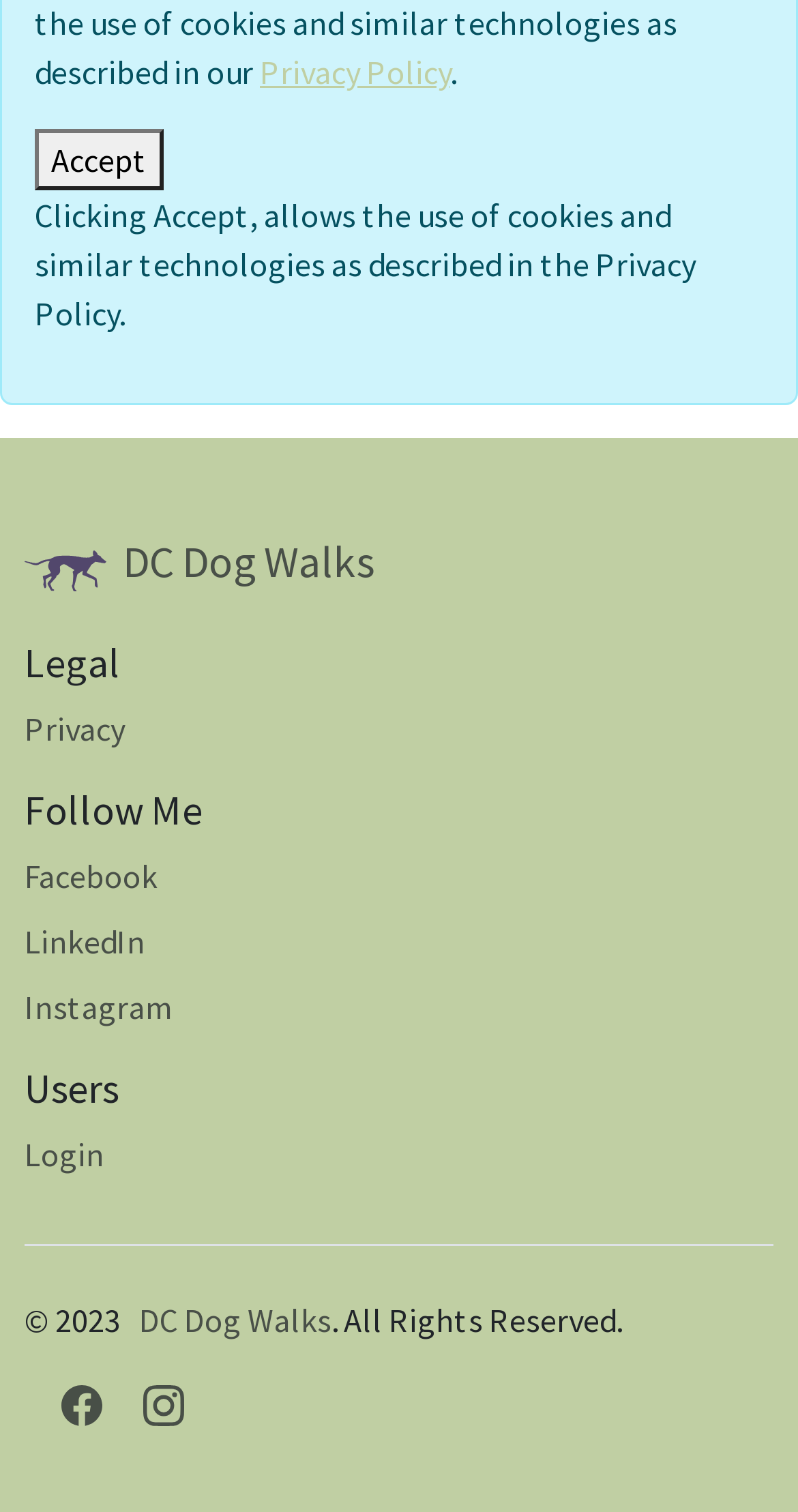Find the bounding box coordinates for the element described here: "DC Dog Walks".

[0.031, 0.355, 0.969, 0.4]